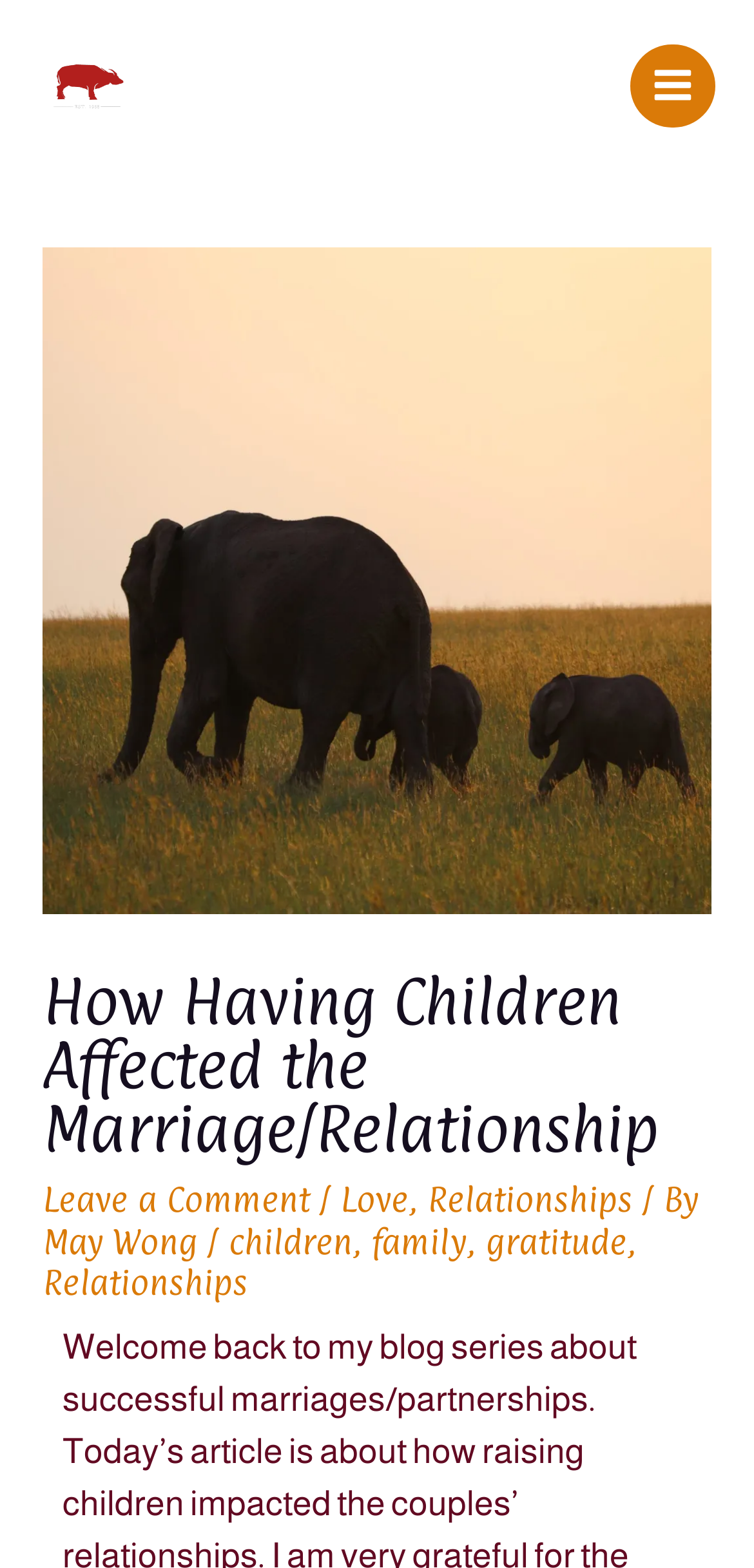From the webpage screenshot, predict the bounding box coordinates (top-left x, top-left y, bottom-right x, bottom-right y) for the UI element described here: family

[0.493, 0.778, 0.619, 0.804]